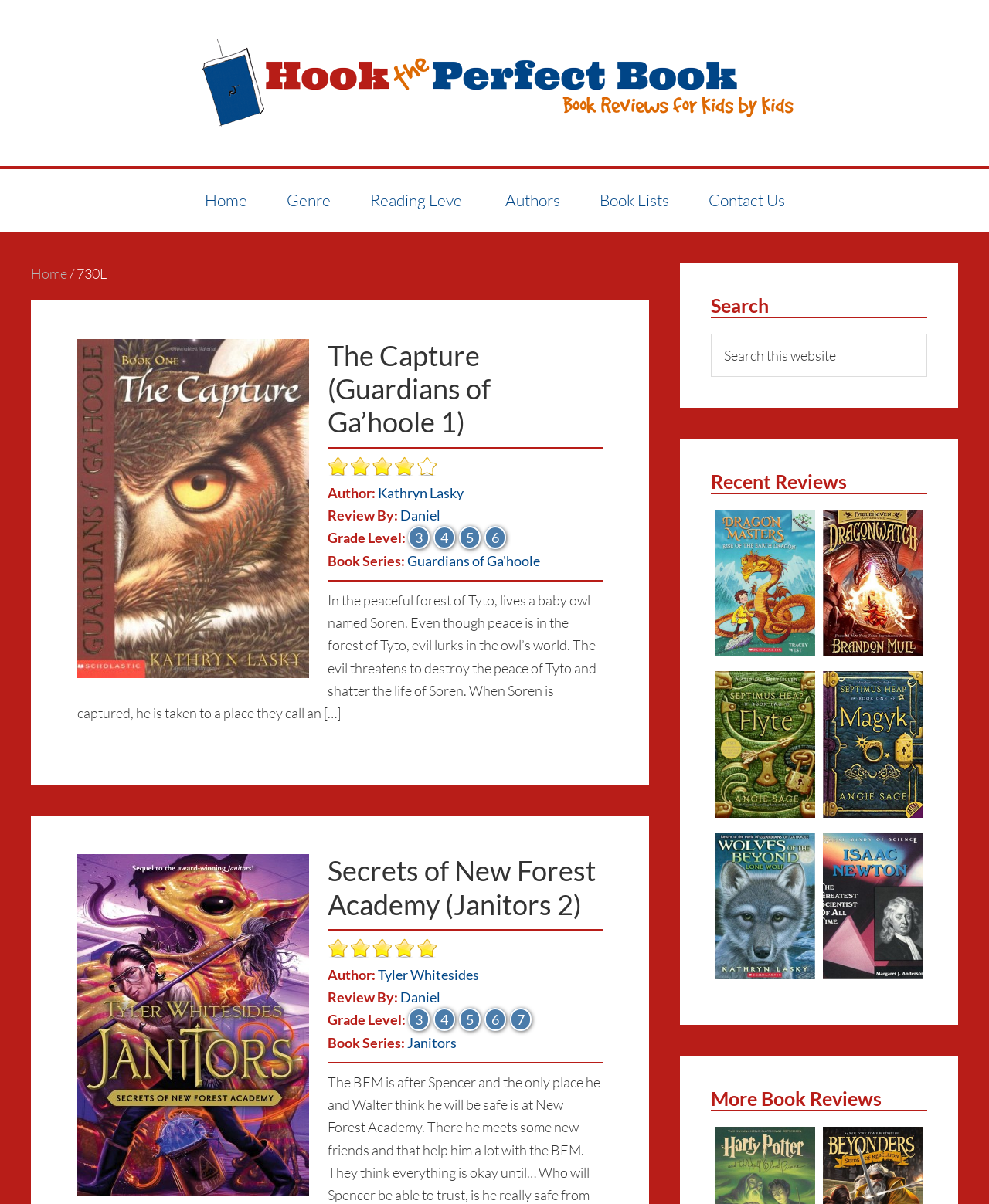What is the name of the first book reviewed on this page?
Provide a concise answer using a single word or phrase based on the image.

The Capture